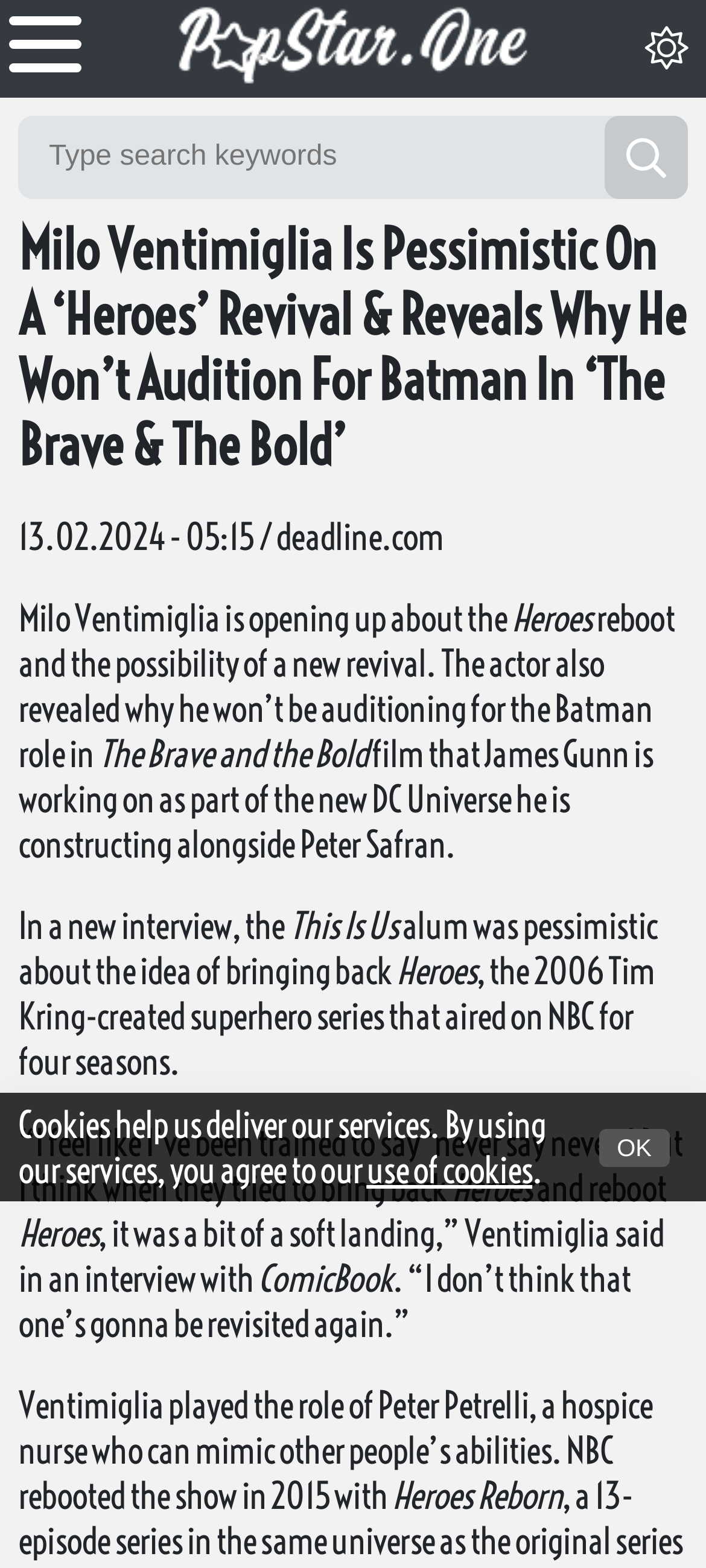Give a one-word or one-phrase response to the question: 
What is the name of the superhero series that aired on NBC for four seasons?

Heroes